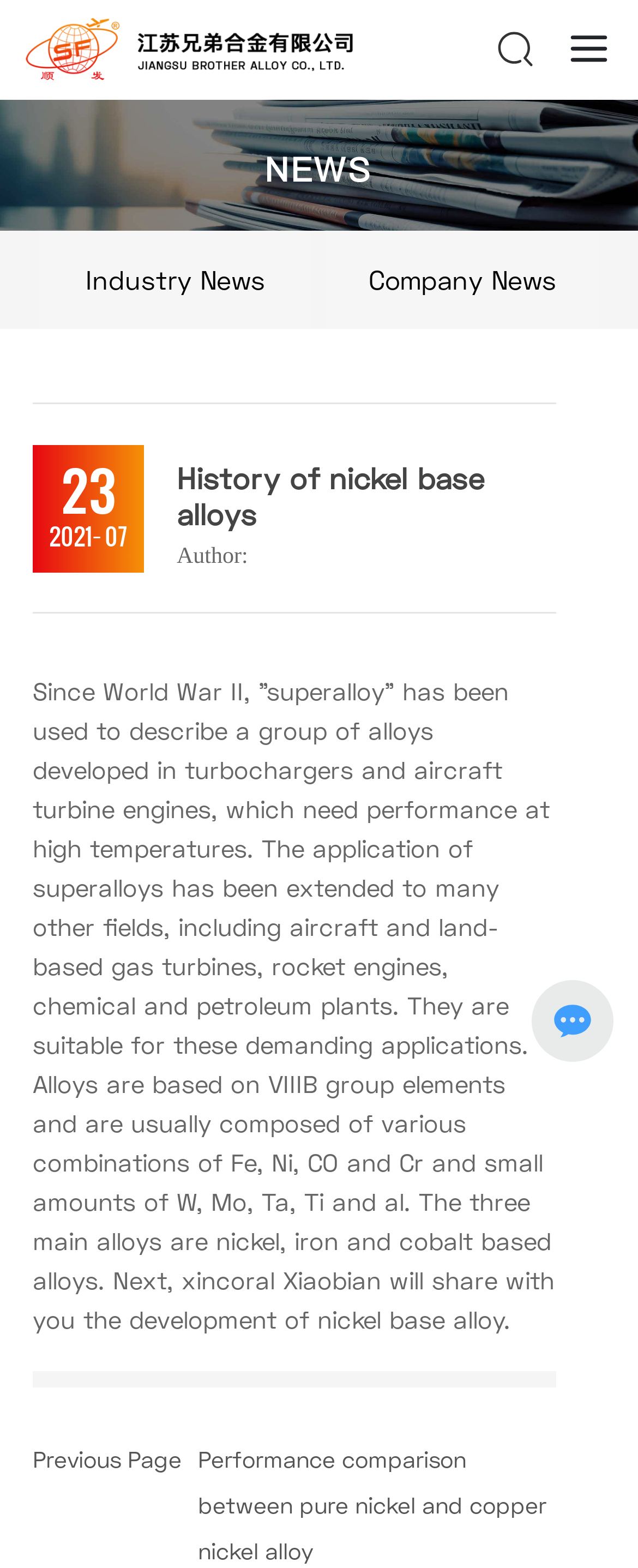Provide an in-depth description of the elements and layout of the webpage.

The webpage is about the history of nickel base alloys. At the top, there is a link on the left side and two images on the right side. Below them, there is a group of elements with a heading "N E W S" and a link "News" accompanied by an image. 

On the left side, there are three links: "Industry News", "Company News", and another link at the bottom. In between these links, there is a horizontal separator. 

On the right side, there are three lines of text: "23", "2021 - 07", and a heading "History of nickel base alloys". Below the heading, there is a text "Author:" and another horizontal separator. 

The main content of the webpage is a long paragraph of text that describes the history and application of superalloys, including their composition and types. At the bottom, there are two links: "Previous Page" and "Performance comparison between pure nickel and copper nickel alloy". There is also an image on the right side of the bottom links.